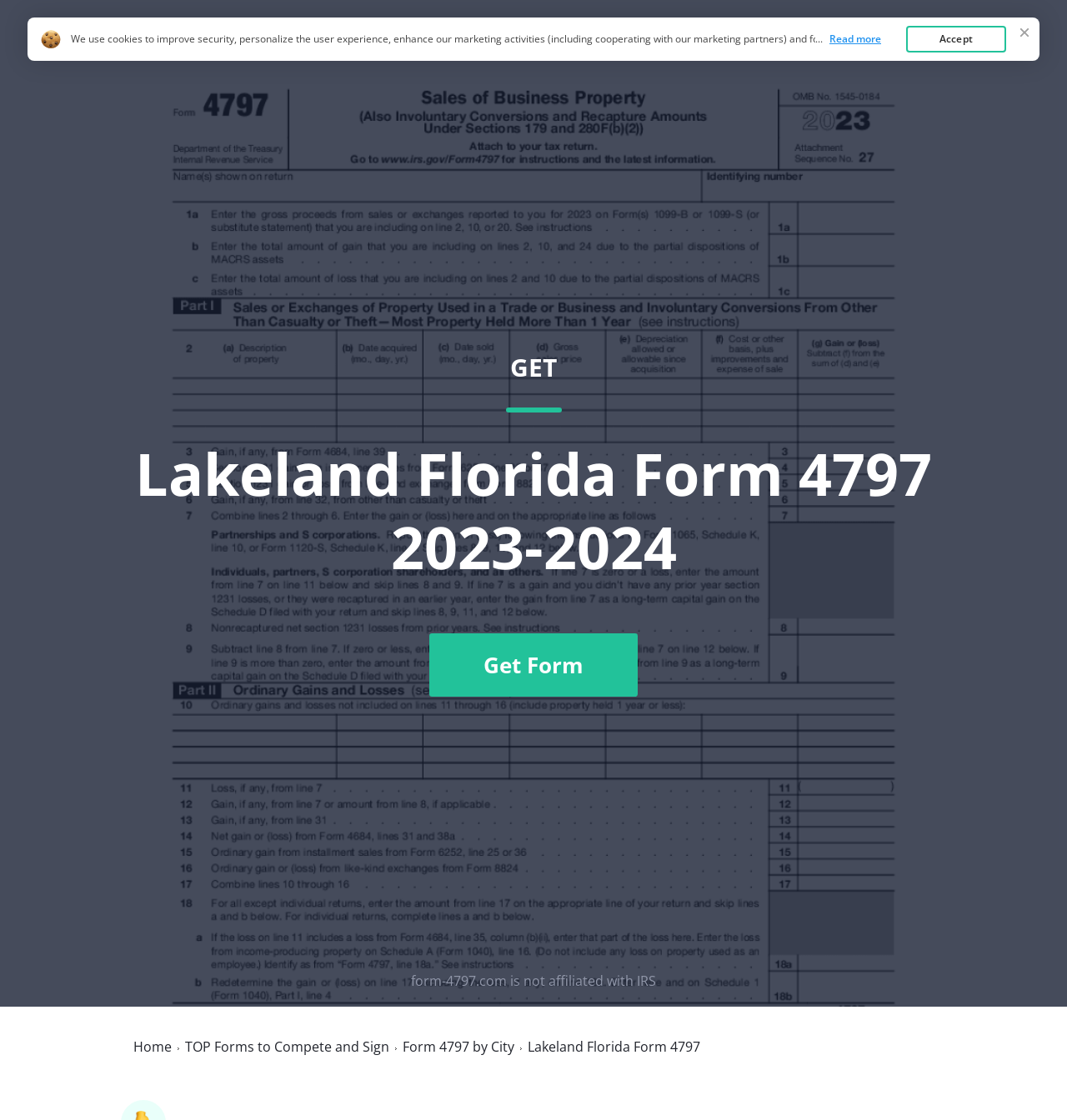Provide a short, one-word or phrase answer to the question below:
What is the purpose of the 'Get Form' button?

To get the form